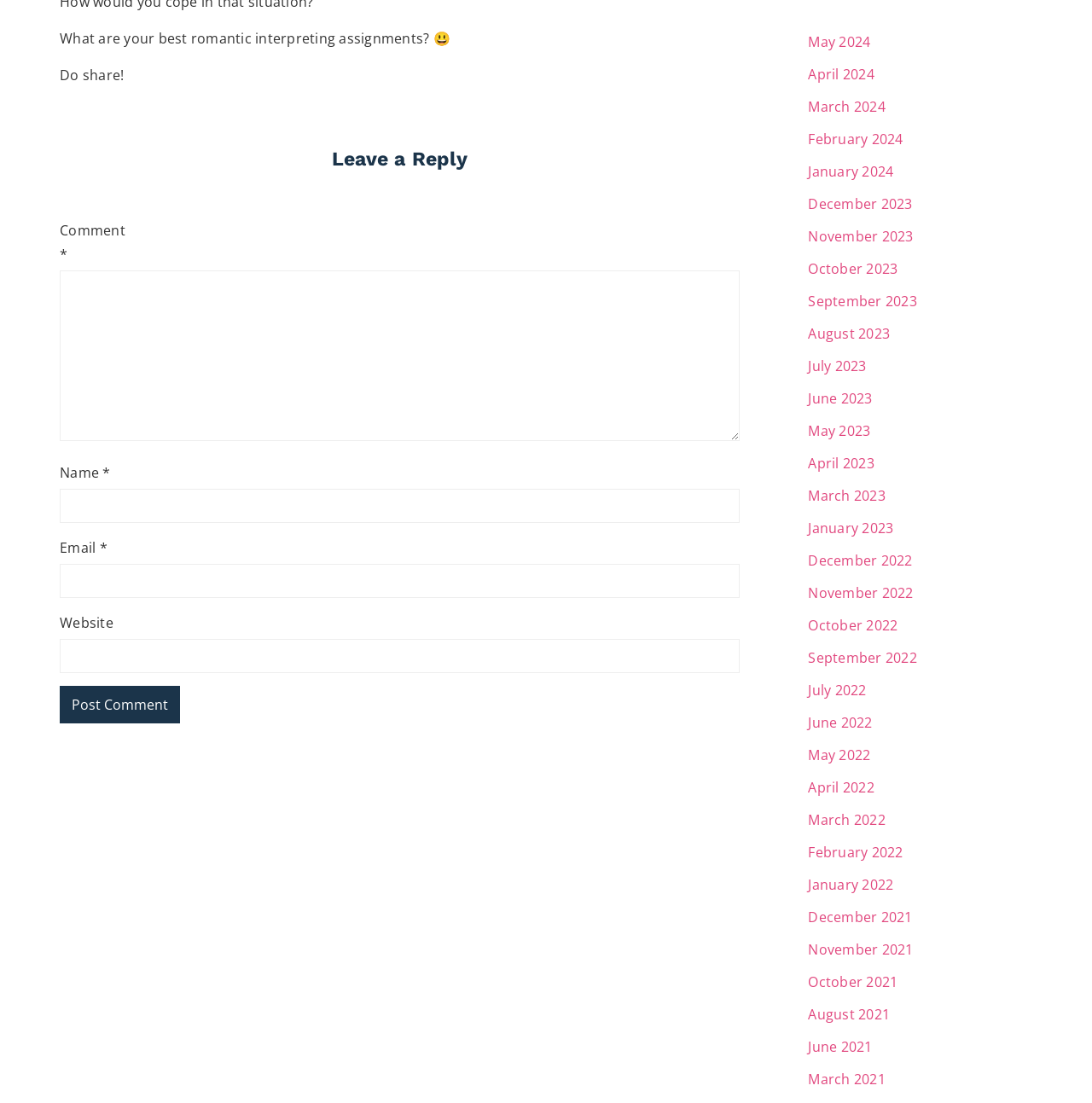What is the label of the button below the 'Website' textbox?
Using the visual information, respond with a single word or phrase.

Post Comment